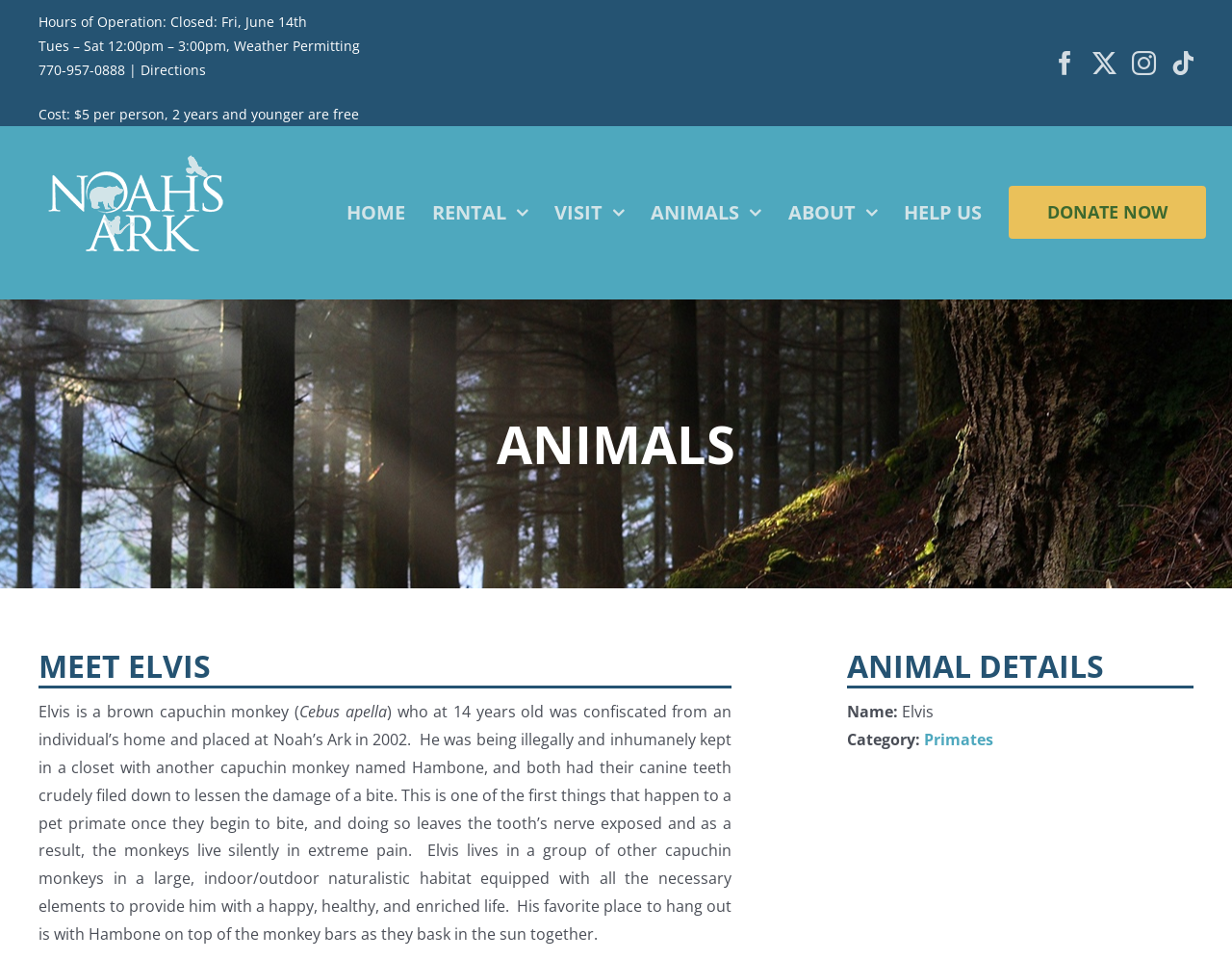Determine the bounding box coordinates of the element that should be clicked to execute the following command: "Learn about animals".

[0.031, 0.425, 0.969, 0.499]